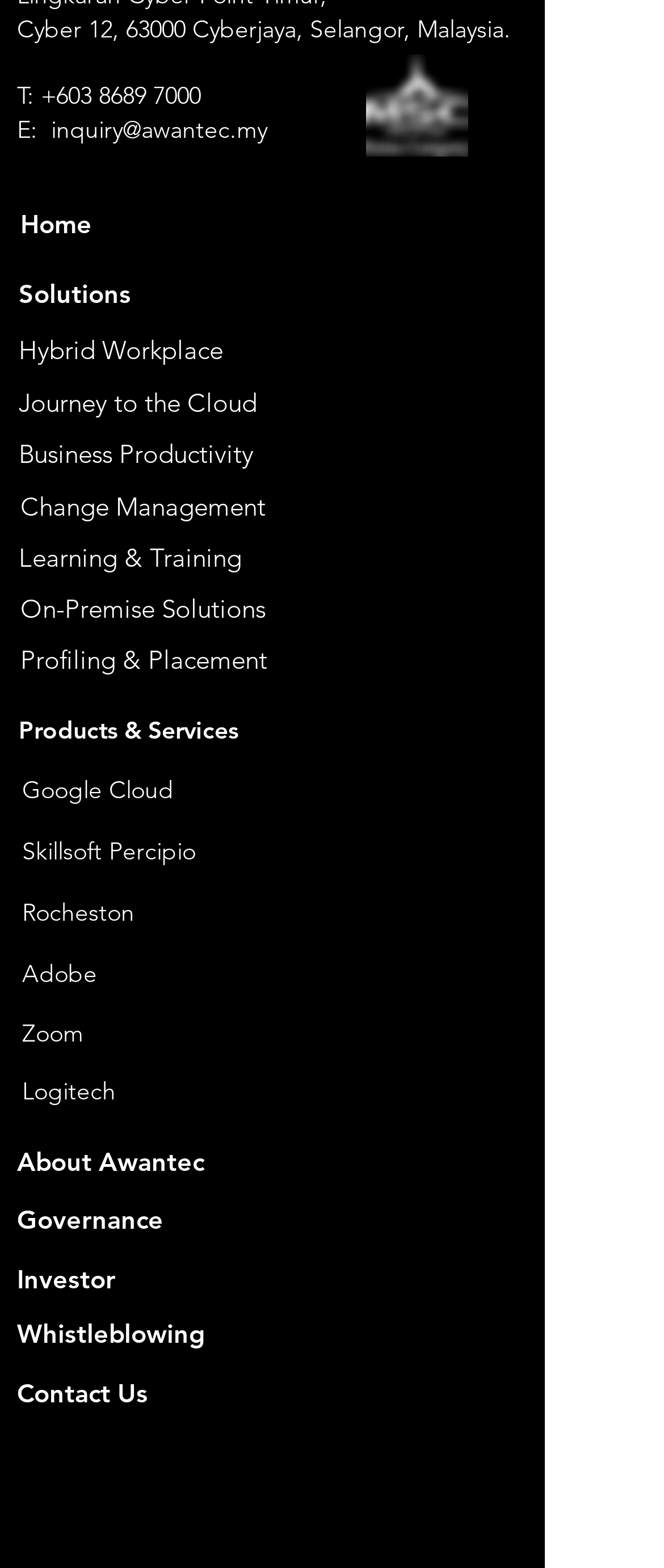Please mark the bounding box coordinates of the area that should be clicked to carry out the instruction: "Call the phone number".

[0.062, 0.051, 0.303, 0.071]